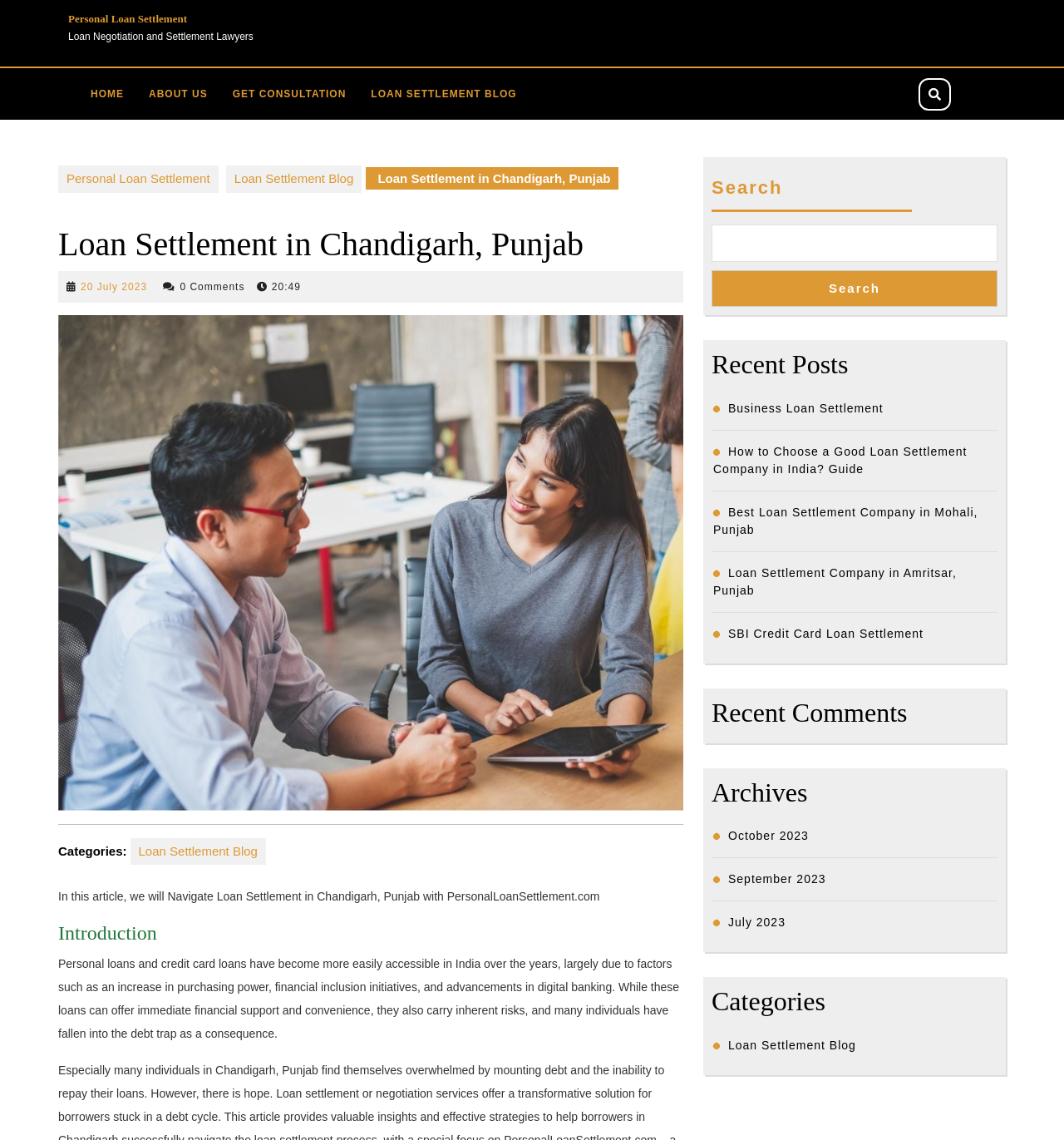Determine the bounding box coordinates of the target area to click to execute the following instruction: "Search for a topic."

[0.669, 0.197, 0.938, 0.23]